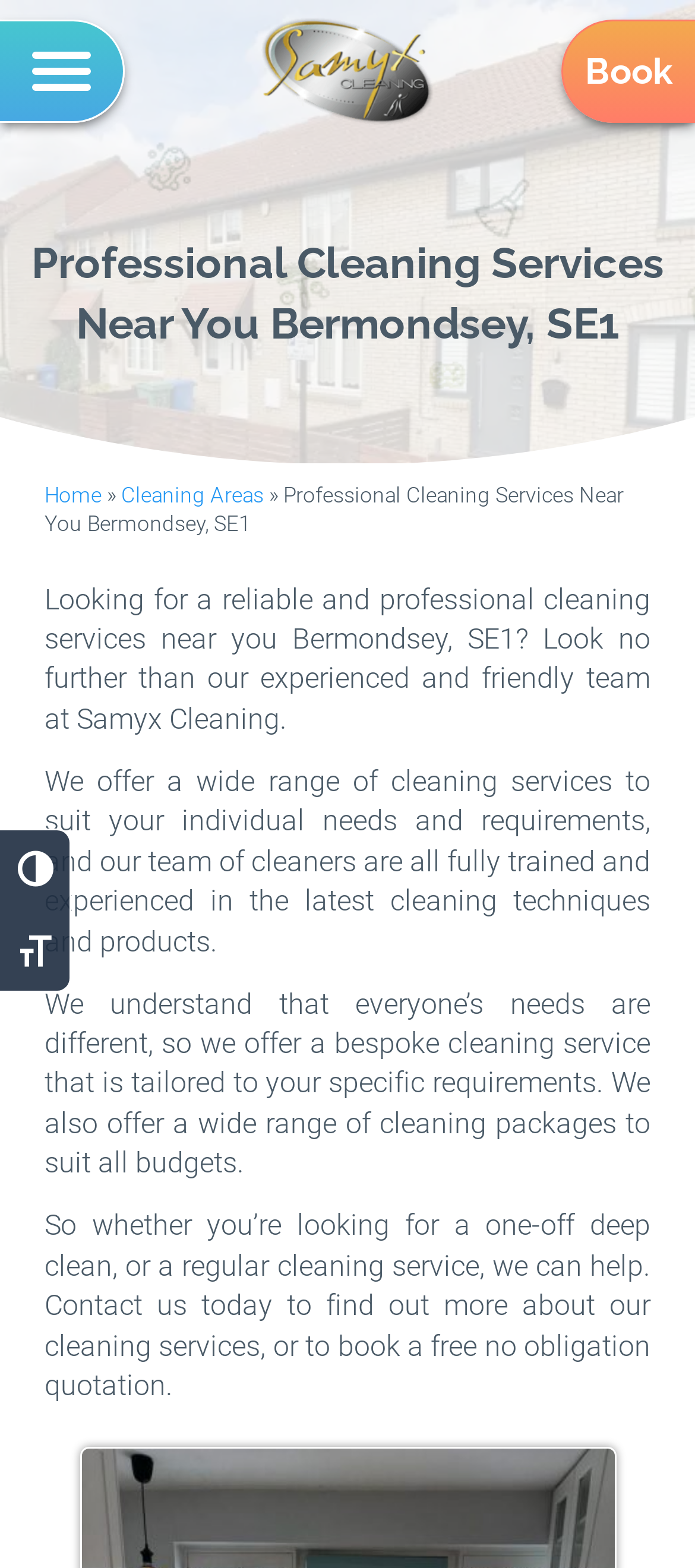Please specify the bounding box coordinates in the format (top-left x, top-left y, bottom-right x, bottom-right y), with all values as floating point numbers between 0 and 1. Identify the bounding box of the UI element described by: Home

[0.064, 0.307, 0.146, 0.323]